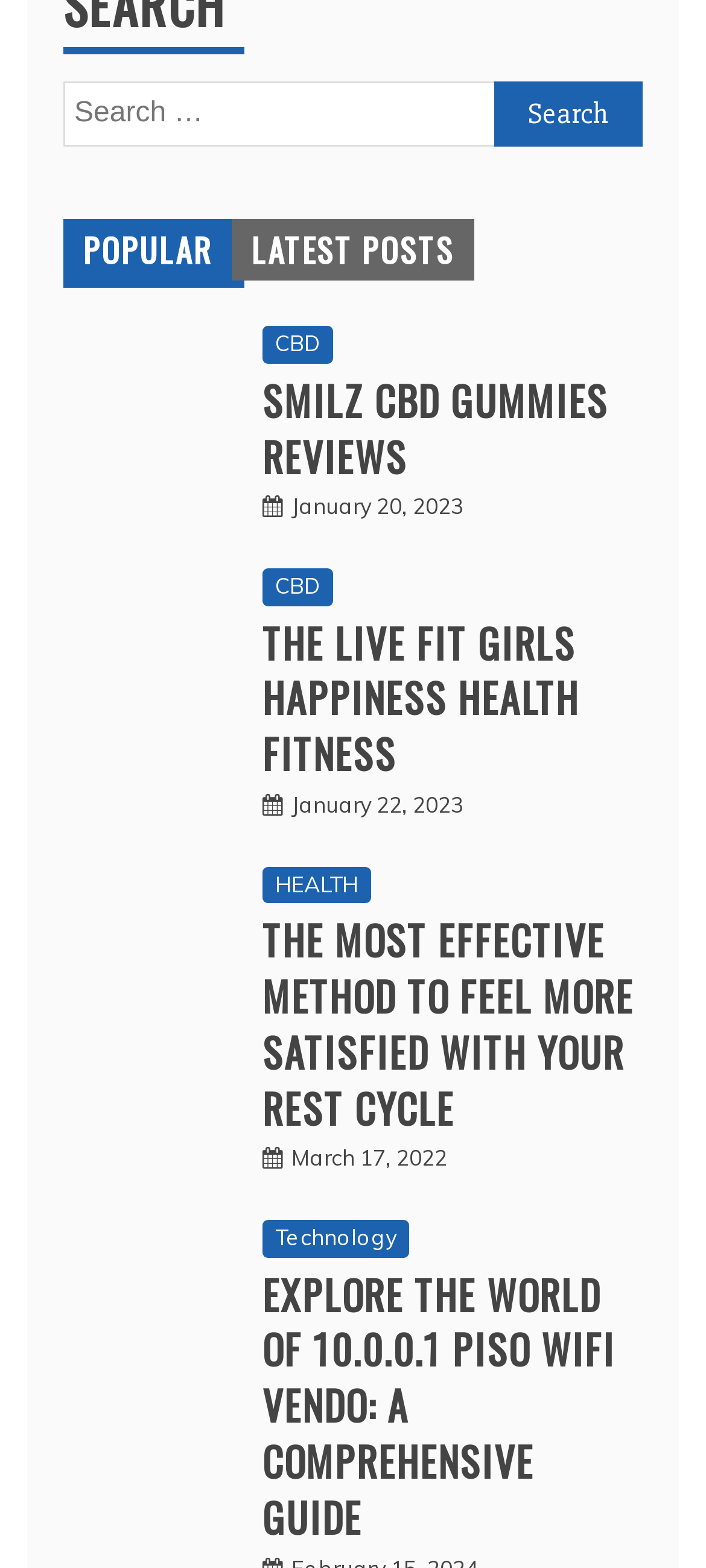Please determine the bounding box coordinates of the element to click on in order to accomplish the following task: "Read the article about Smilz CBD Gummies Reviews". Ensure the coordinates are four float numbers ranging from 0 to 1, i.e., [left, top, right, bottom].

[0.09, 0.208, 0.346, 0.324]